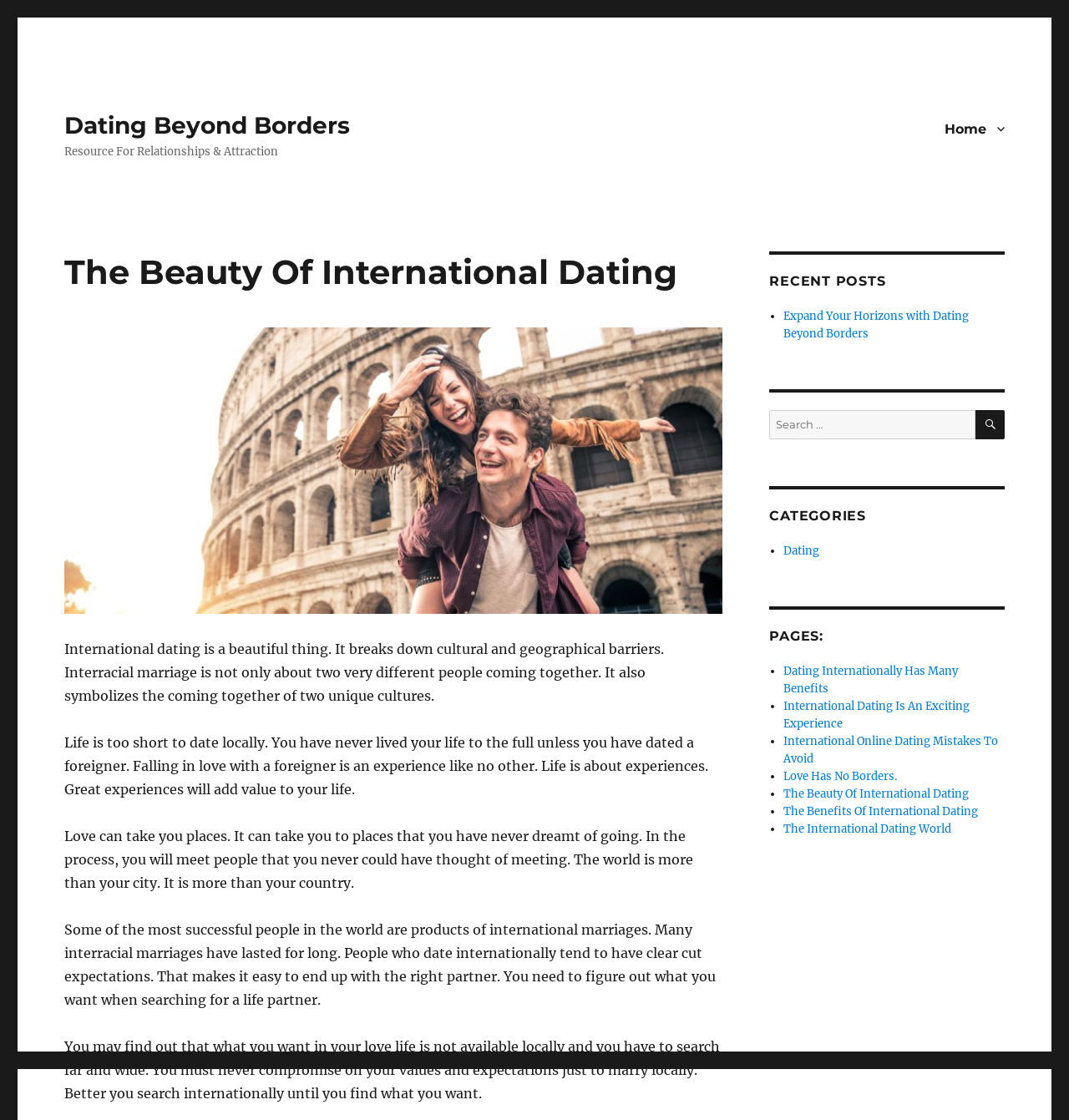Please identify the coordinates of the bounding box for the clickable region that will accomplish this instruction: "Visit the 'The Beauty Of International Dating' page".

[0.733, 0.702, 0.906, 0.715]